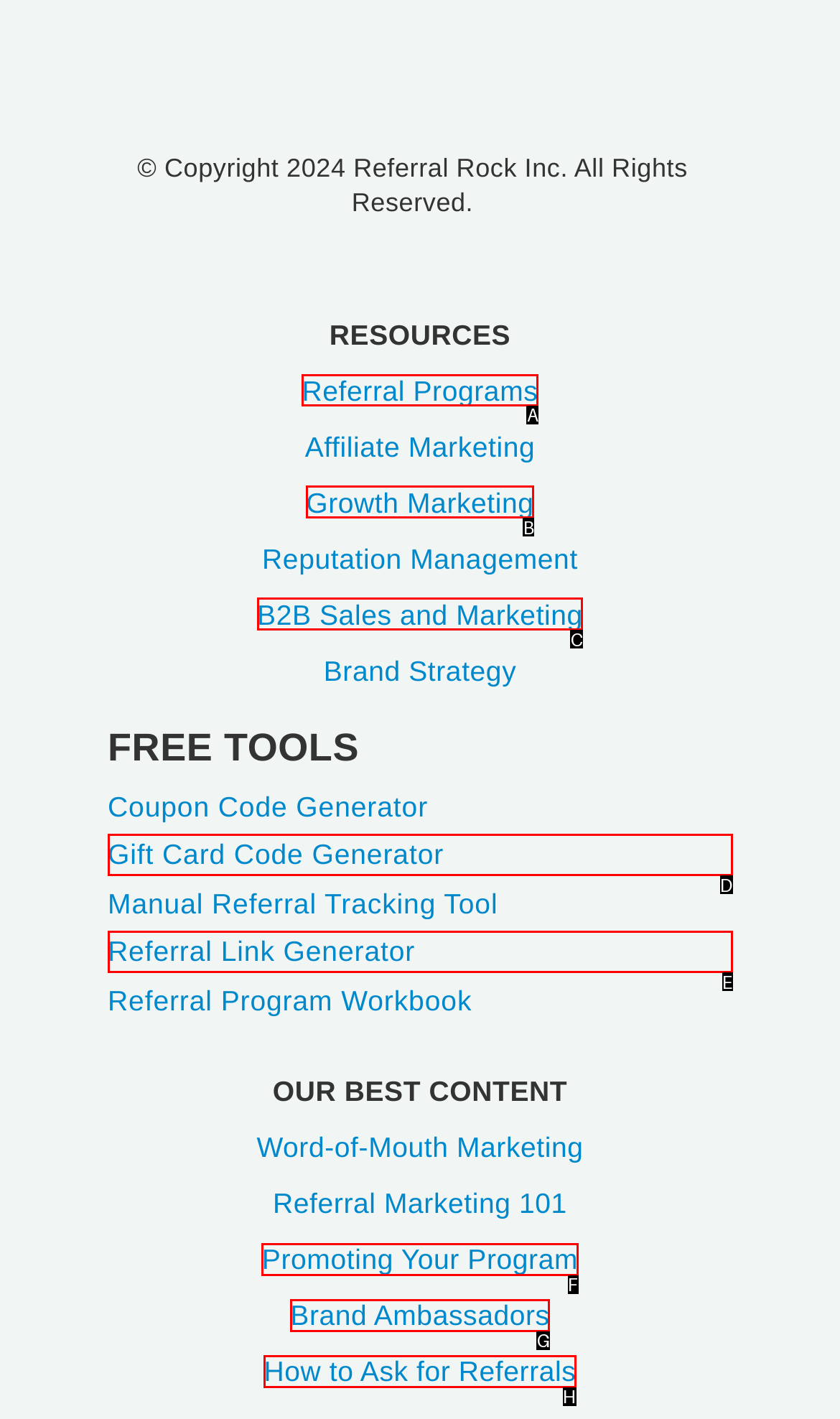From the given options, indicate the letter that corresponds to the action needed to complete this task: Click on Referral Programs. Respond with only the letter.

A